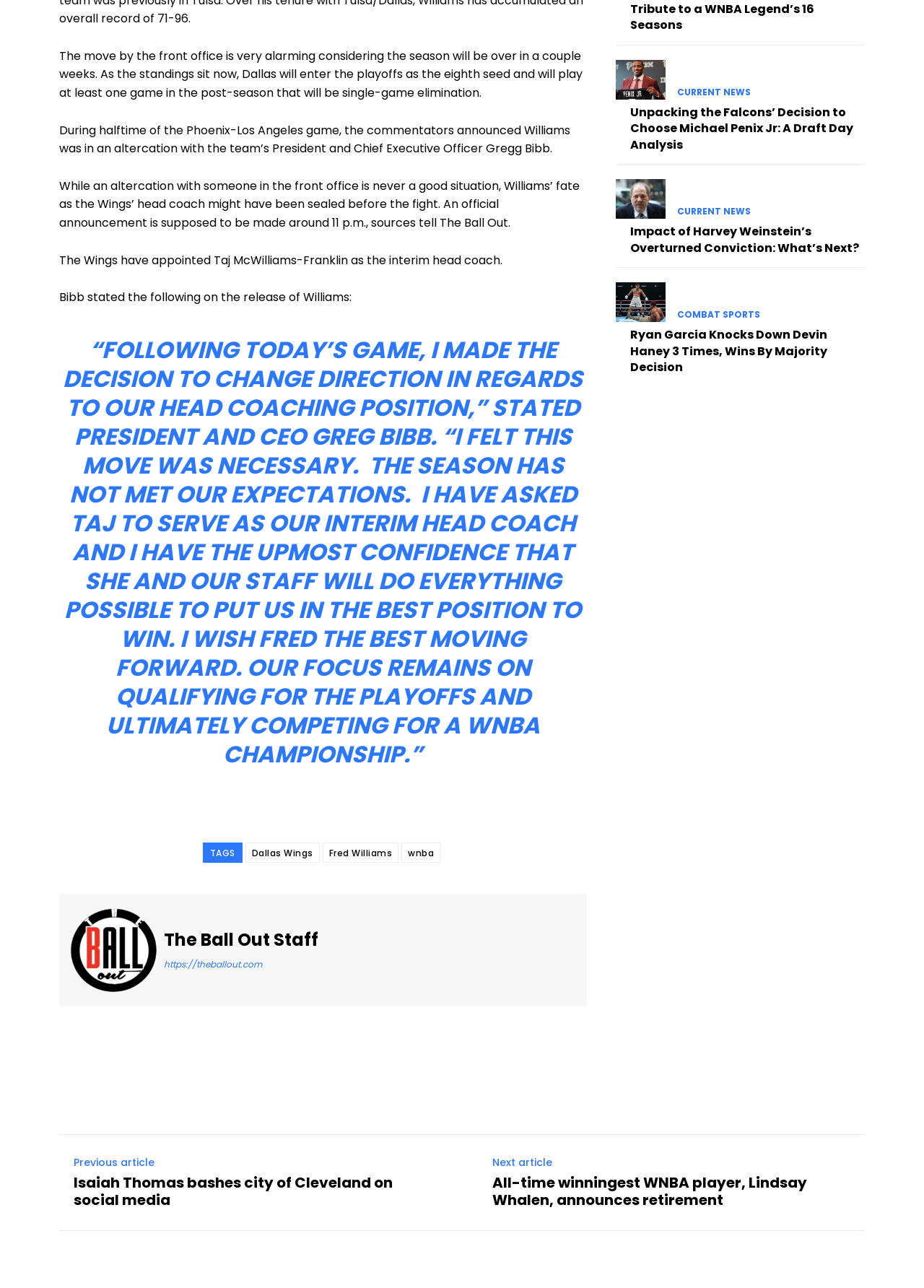Determine the bounding box coordinates of the clickable element necessary to fulfill the instruction: "Share the article on Facebook". Provide the coordinates as four float numbers within the 0 to 1 range, i.e., [left, top, right, bottom].

[0.188, 0.809, 0.281, 0.832]